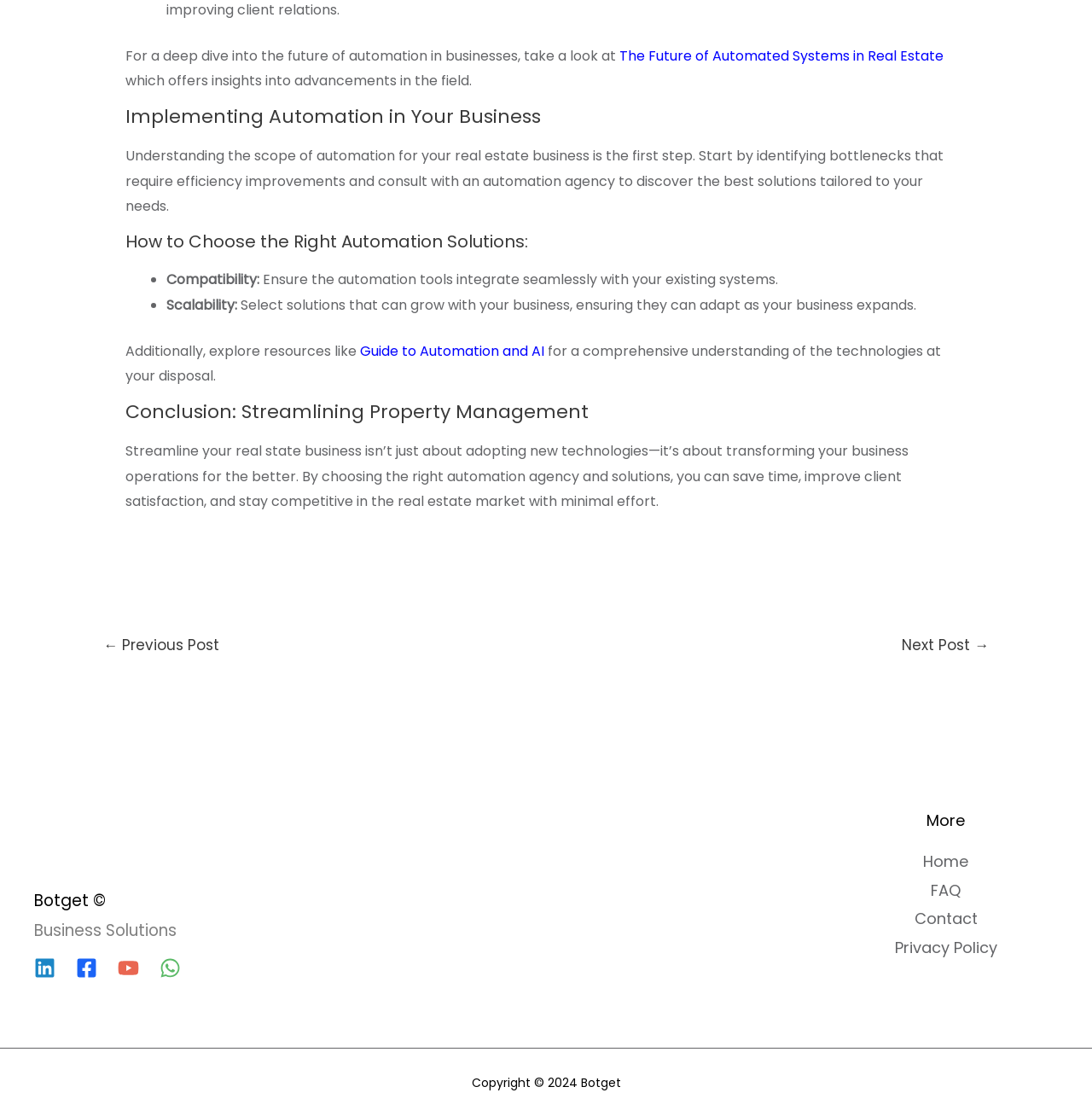What is the topic of the article?
Answer briefly with a single word or phrase based on the image.

Automation in Real Estate